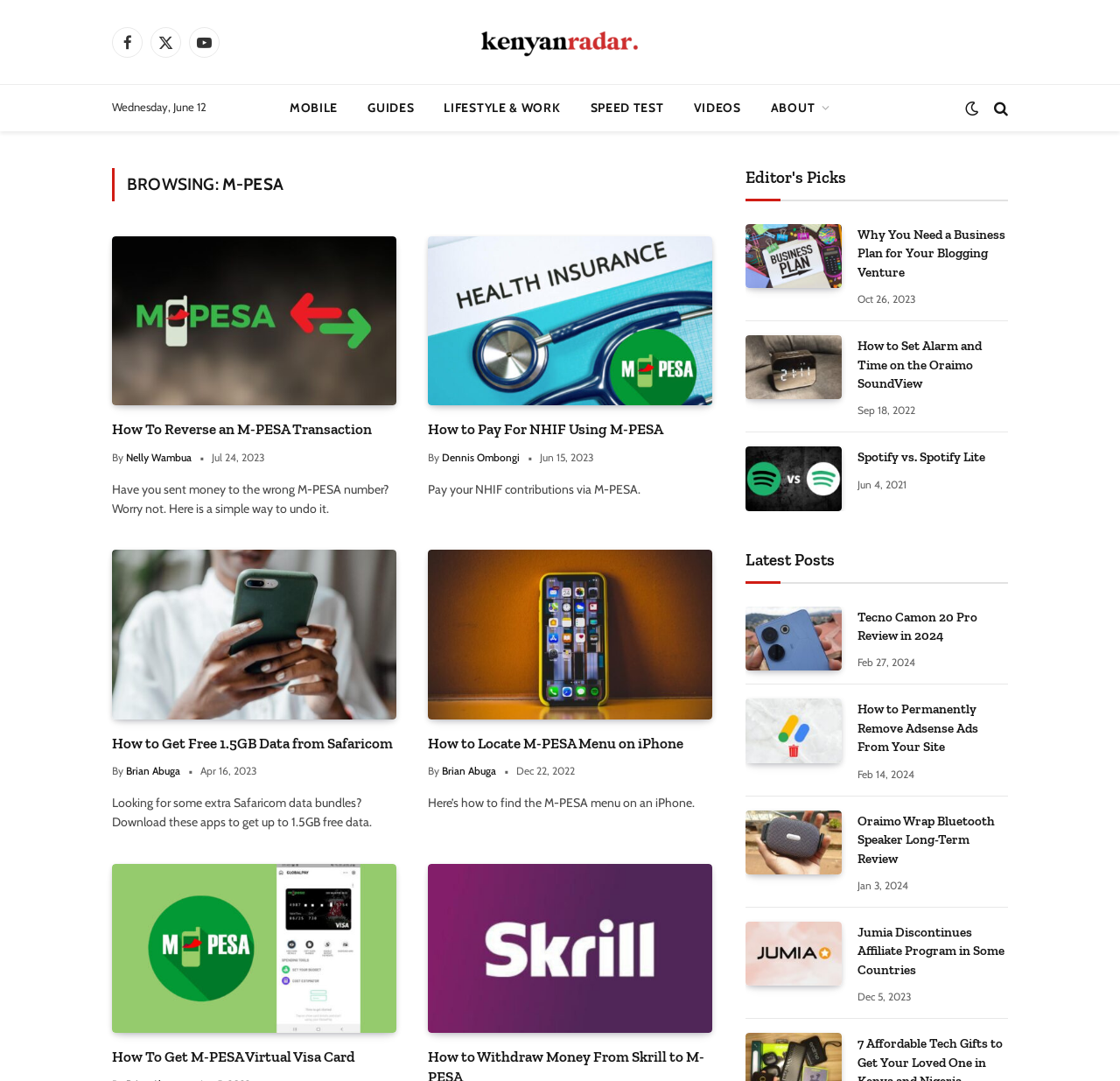Describe every aspect of the webpage in a detailed manner.

The webpage is titled "Kenyan Radar" and has a prominent logo at the top center. Below the logo, there are three social media links to Facebook, Twitter, and YouTube, aligned horizontally. To the right of these links, there is a date display showing "Wednesday, June 12". 

The main navigation menu is situated below, with links to "MOBILE", "GUIDES", "LIFESTYLE & WORK", "SPEED TEST", "VIDEOS", and "ABOUT". 

The main content area is divided into four sections, each containing an article with a heading, image, author, and date. The articles are arranged in two columns, with two articles in each column. The first article in the left column is about reversing an M-PESA transaction, written by Nelly Wambua. The second article in the left column is about paying for NHIF using M-PESA, written by Dennis Ombongi. The first article in the right column is about getting free 1.5GB data from Safaricom, written by Brian Abuga. The second article in the right column is about locating the M-PESA menu on an iPhone, also written by Brian Abuga.

Below these articles, there is another section titled "Editor's Picks" with three more articles. The first article is about the importance of a business plan for blogging, with an image of a paper with the words "Business Plan" printed on it. The second article is about setting an alarm and time on the Oraimo SoundView, with an image of the alarm clock on a sofa. The third article is not fully visible, but it appears to be about Spotify and Spotify Lite, with an image of their logos.

There are also several other links and images scattered throughout the page, including a search icon, a settings icon, and a link to "M-PESA" with a logo.